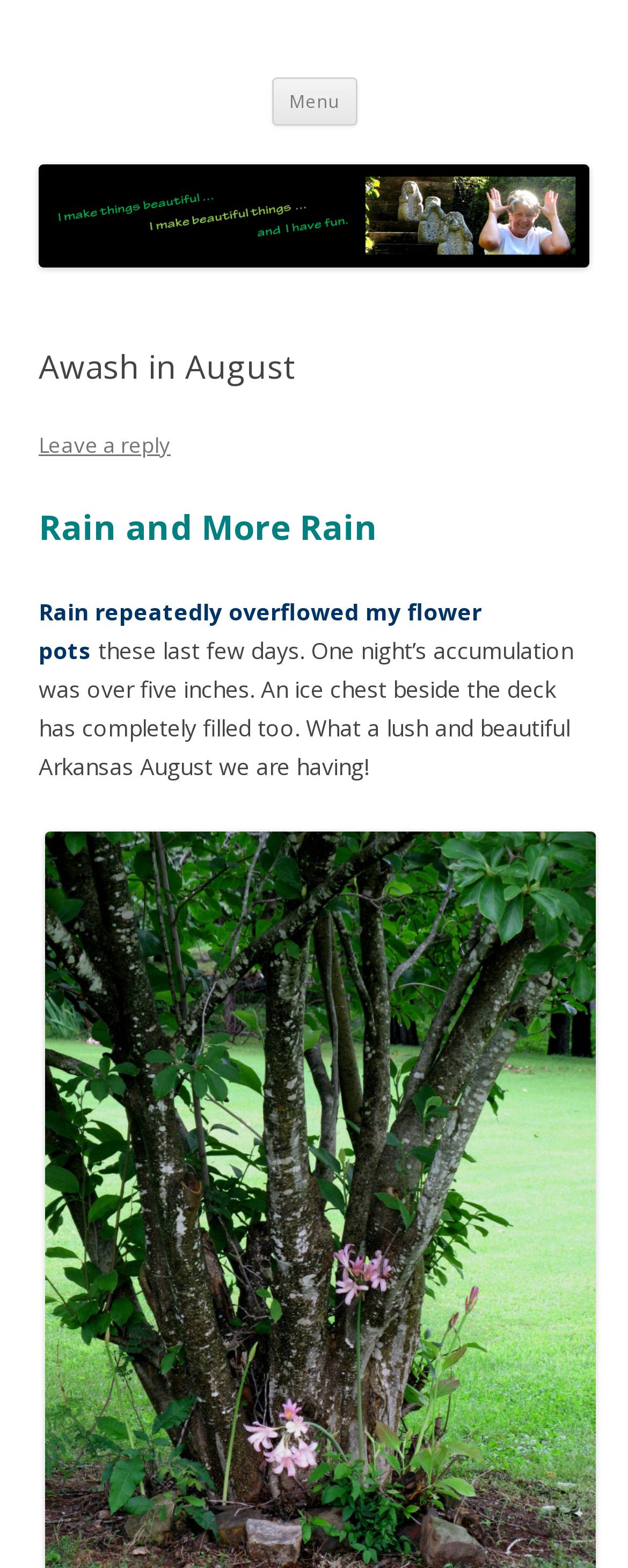Summarize the webpage comprehensively, mentioning all visible components.

The webpage is about JO LIGHTFOOT, an artist, wordsmith, and everyday poet. At the top left, there is a heading with the name "JO LIGHTFOOT" which is also a link. Below it, there is a smaller heading that describes JO LIGHTFOOT's profession. On the top right, there is a button labeled "Menu" and a link "Skip to content".

Below the top section, there is a large image that spans almost the entire width of the page, with a heading "Awash in August" on top of it. The image is accompanied by a link "Leave a reply" on its top right.

Under the image, there is a heading "Rain and More Rain" followed by two paragraphs of text. The first paragraph describes the overflowing of flower pots due to heavy rain, and the second paragraph elaborates on the amount of rain and the beauty of Arkansas in August.

There are a total of three headings, two links, one button, one image, and two paragraphs of text on the webpage. The layout is organized, with clear headings and concise text.